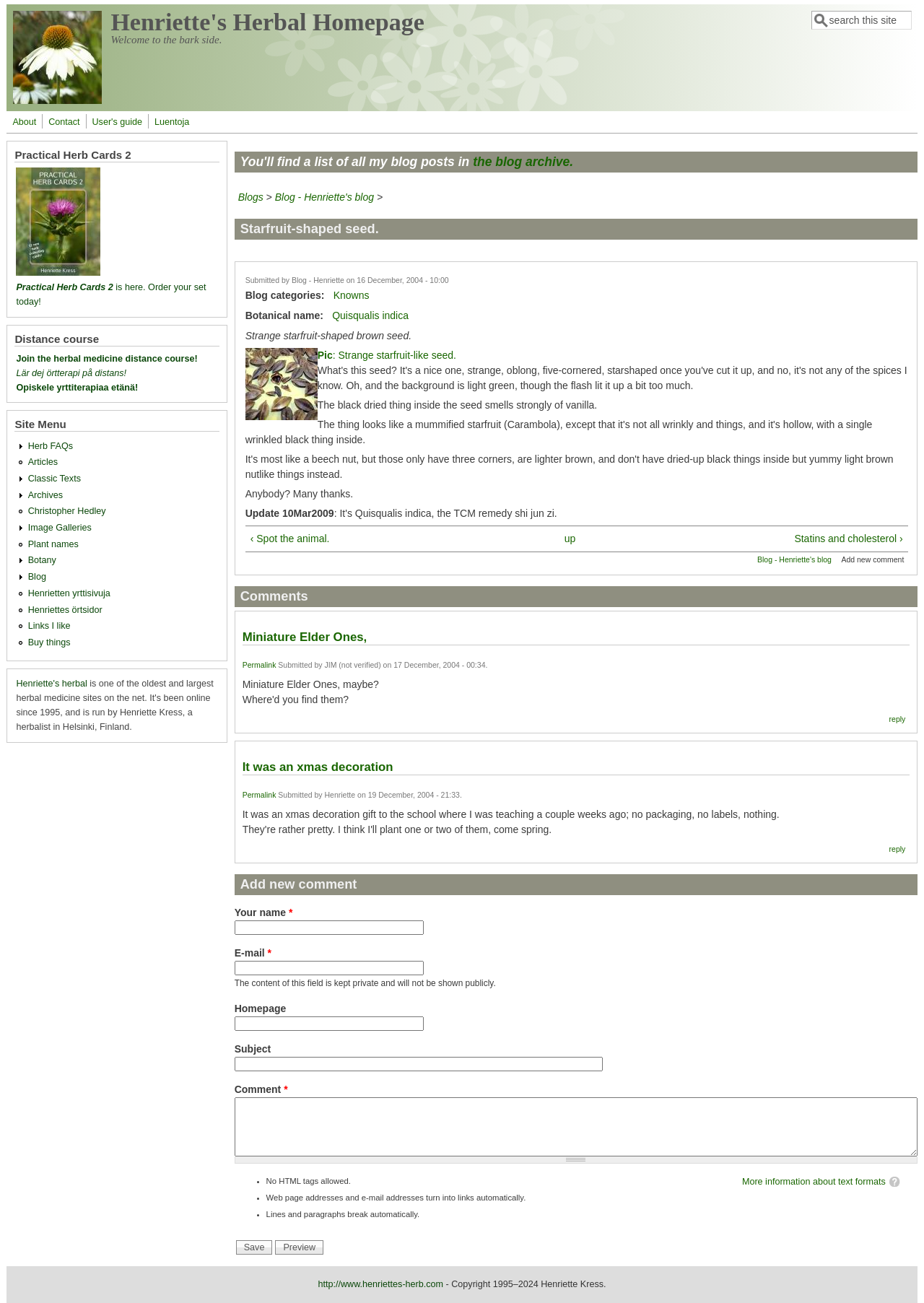Identify the bounding box for the UI element described as: "parent_node: Your name * name="name"". The coordinates should be four float numbers between 0 and 1, i.e., [left, top, right, bottom].

[0.254, 0.706, 0.458, 0.717]